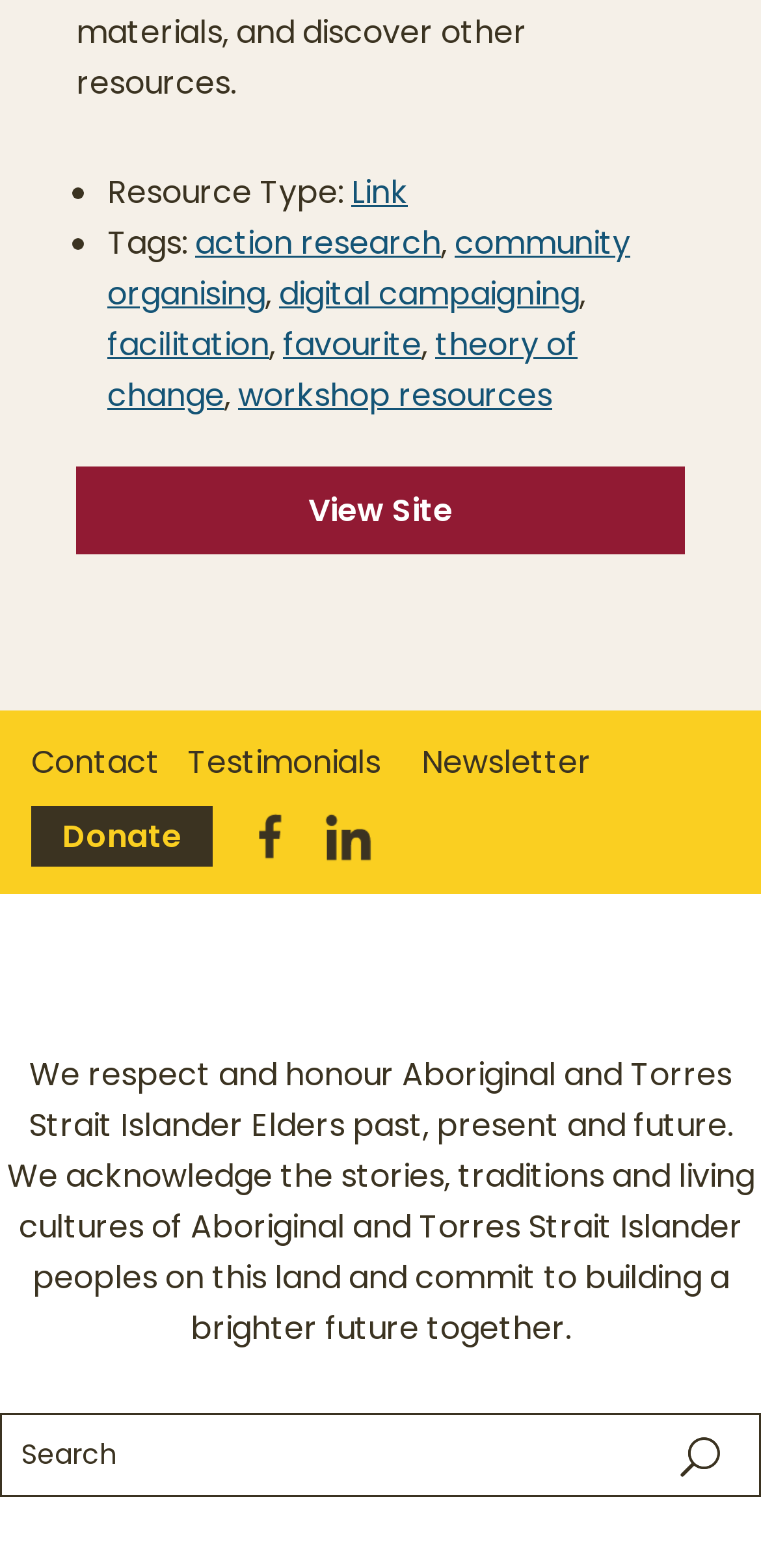What is the acknowledgement statement about?
Give a one-word or short-phrase answer derived from the screenshot.

Aboriginal and Torres Strait Islander peoples